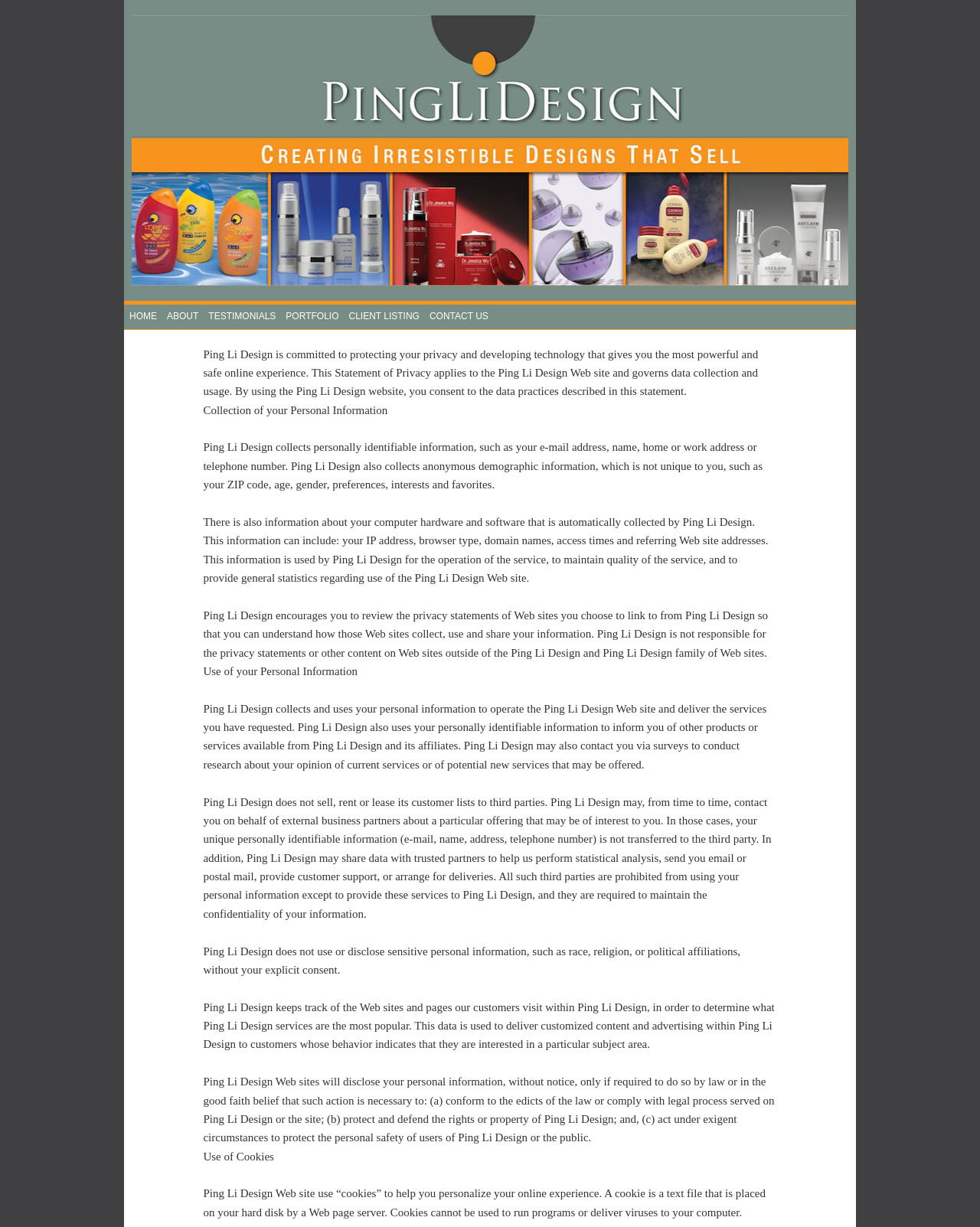Describe the entire webpage, focusing on both content and design.

The webpage is titled "Privacy Policy - Ping Li Design" and has a prominent heading "Ping Li Design" at the top, accompanied by a link and an image. Below the heading, there are six links arranged horizontally, labeled "HOME", "ABOUT", "TESTIMONIALS", "PORTFOLIO", "CLIENT LISTING", and "CONTACT US".

The main content of the webpage is a lengthy text describing Ping Li Design's privacy policy. The text is divided into several sections, including "Collection of your Personal Information", "Use of your Personal Information", and "Use of Cookies". The text explains how Ping Li Design collects and uses personal information, including email addresses, names, and addresses, as well as anonymous demographic information. It also describes how the company uses this information to operate its website, deliver services, and inform users of other products or services.

The text is organized into paragraphs, with each section having a clear heading. The paragraphs are arranged vertically, with the first section starting from the top left of the content area and subsequent sections following below. The text is dense, with no images or other visual elements breaking up the content. Overall, the webpage has a formal and informative tone, suggesting that it is intended to provide detailed information about Ping Li Design's privacy practices.